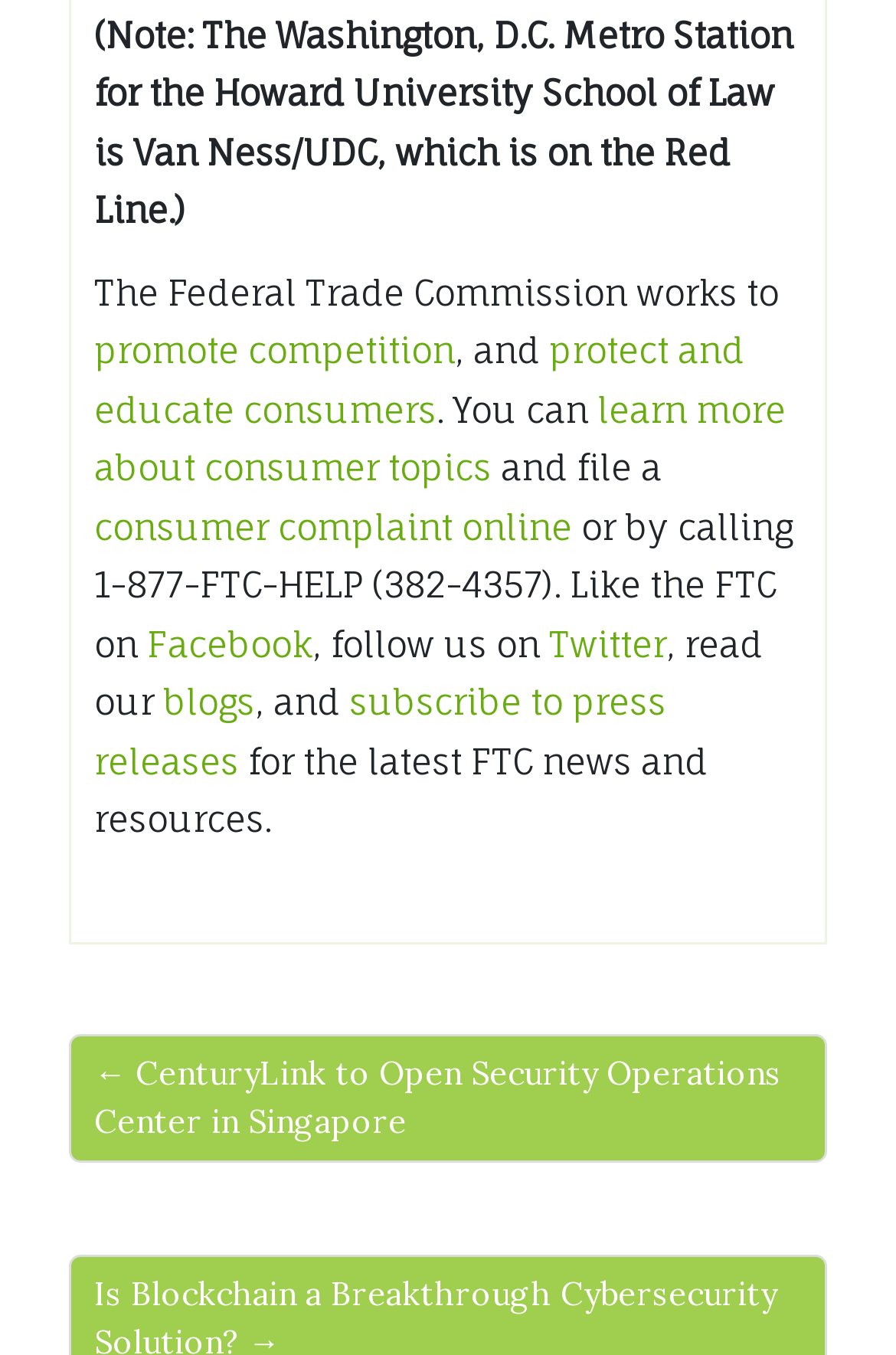Please provide a one-word or phrase answer to the question: 
How can a consumer complaint be filed?

Online or by calling 1-877-FTC-HELP